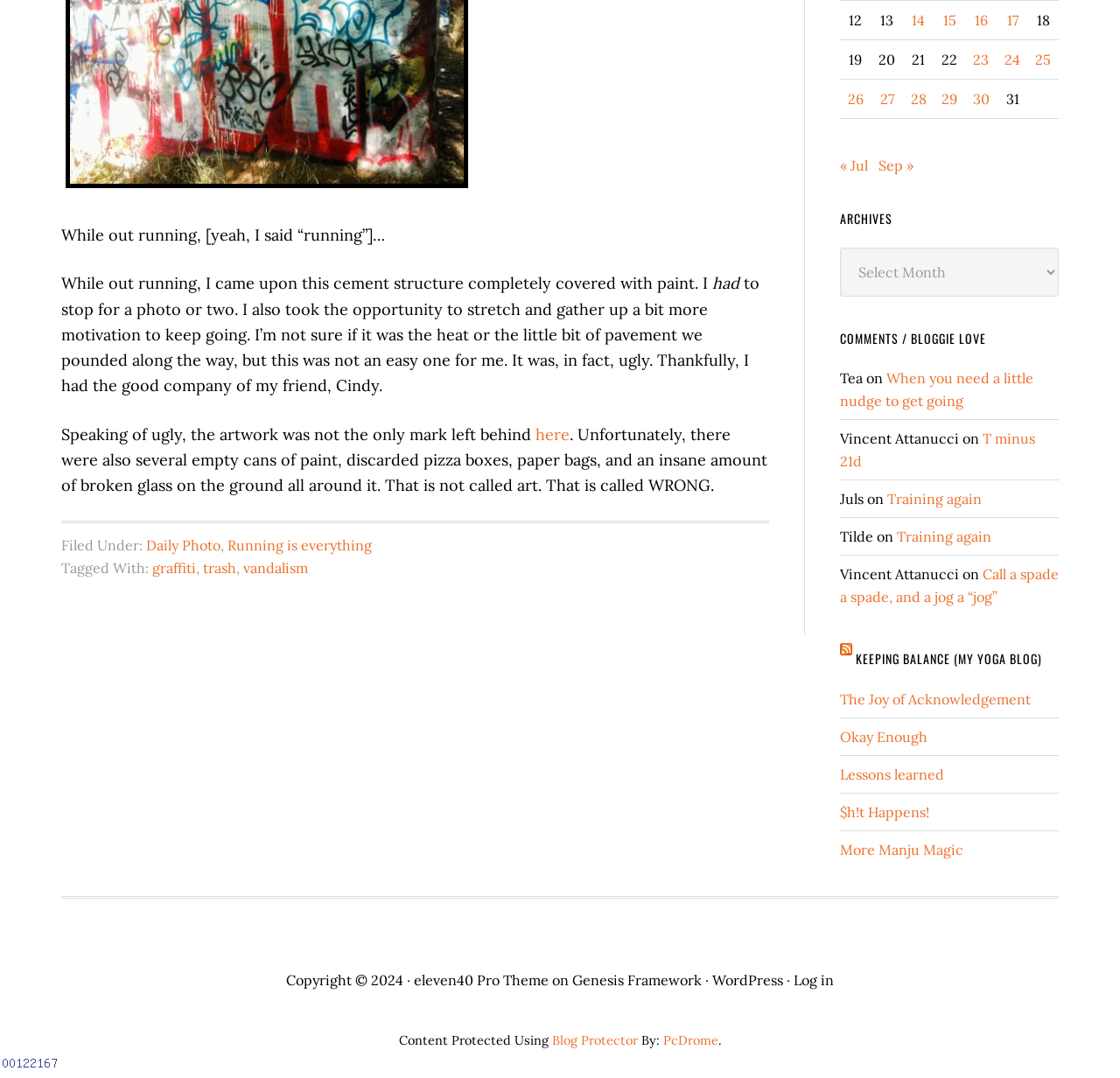Predict the bounding box coordinates of the UI element that matches this description: "More Manju Magic". The coordinates should be in the format [left, top, right, bottom] with each value between 0 and 1.

[0.75, 0.78, 0.86, 0.796]